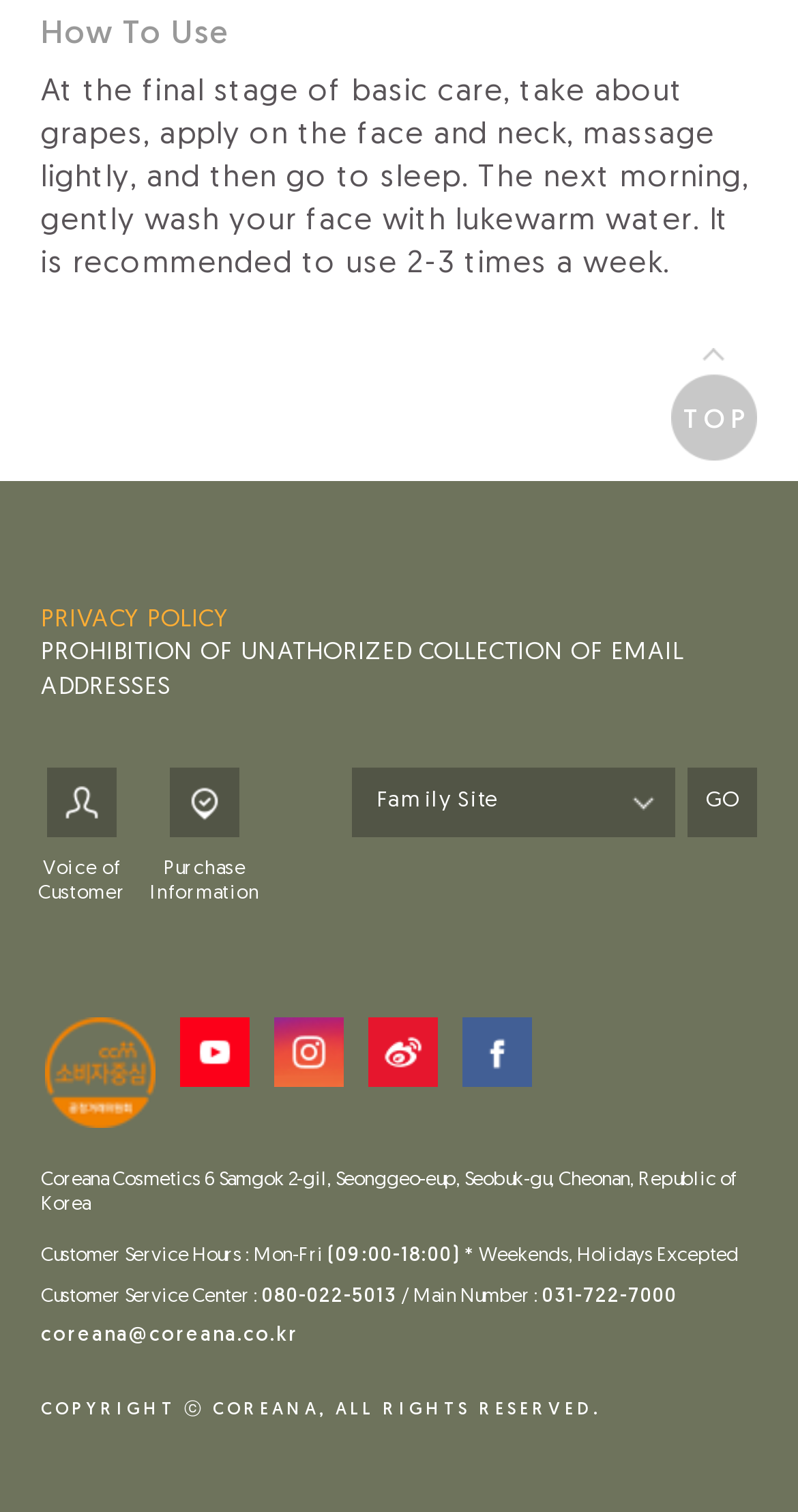Please find the bounding box for the UI element described by: "PRIVACY POLICY".

[0.051, 0.402, 0.287, 0.418]